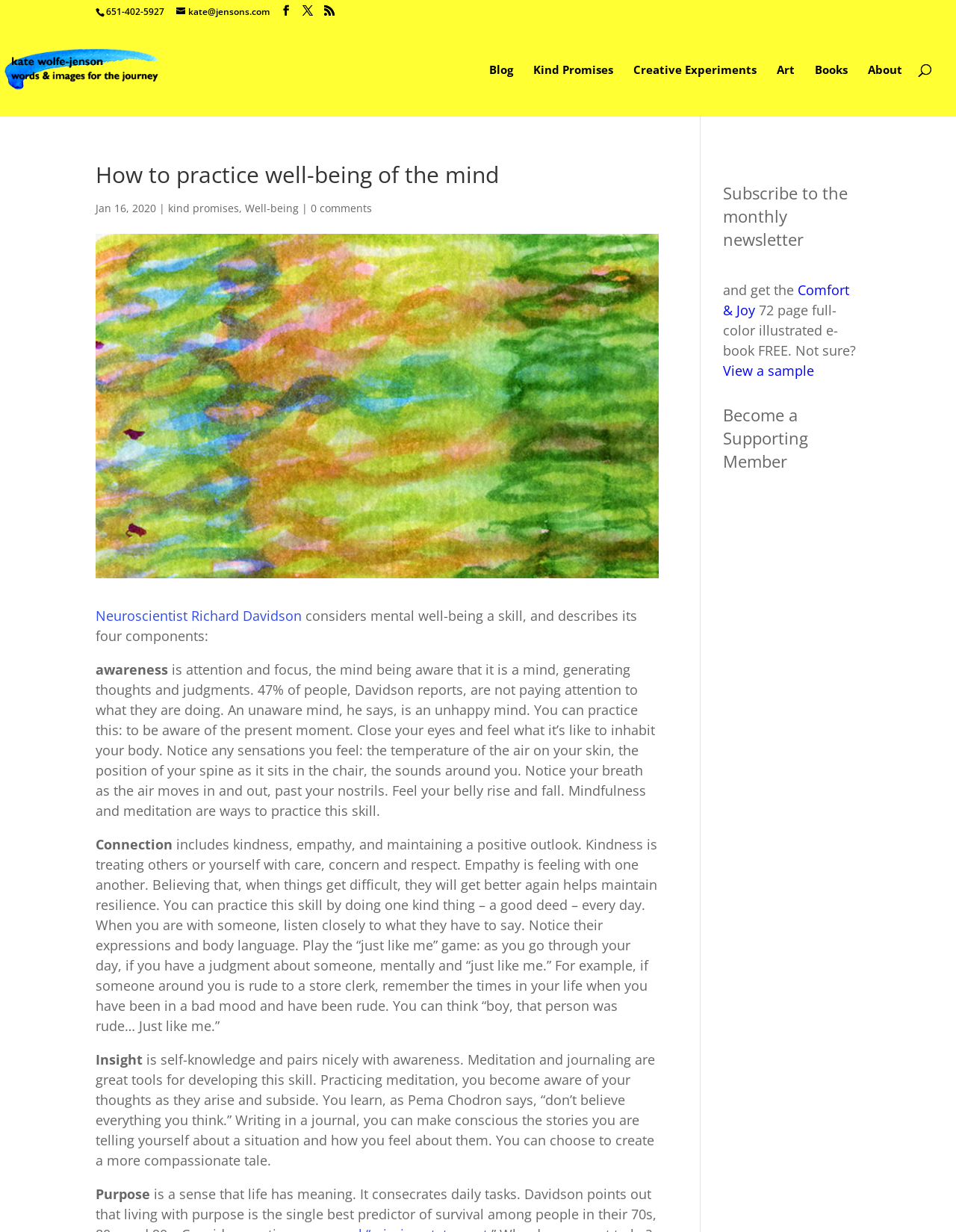Please determine and provide the text content of the webpage's heading.

How to practice well-being of the mind